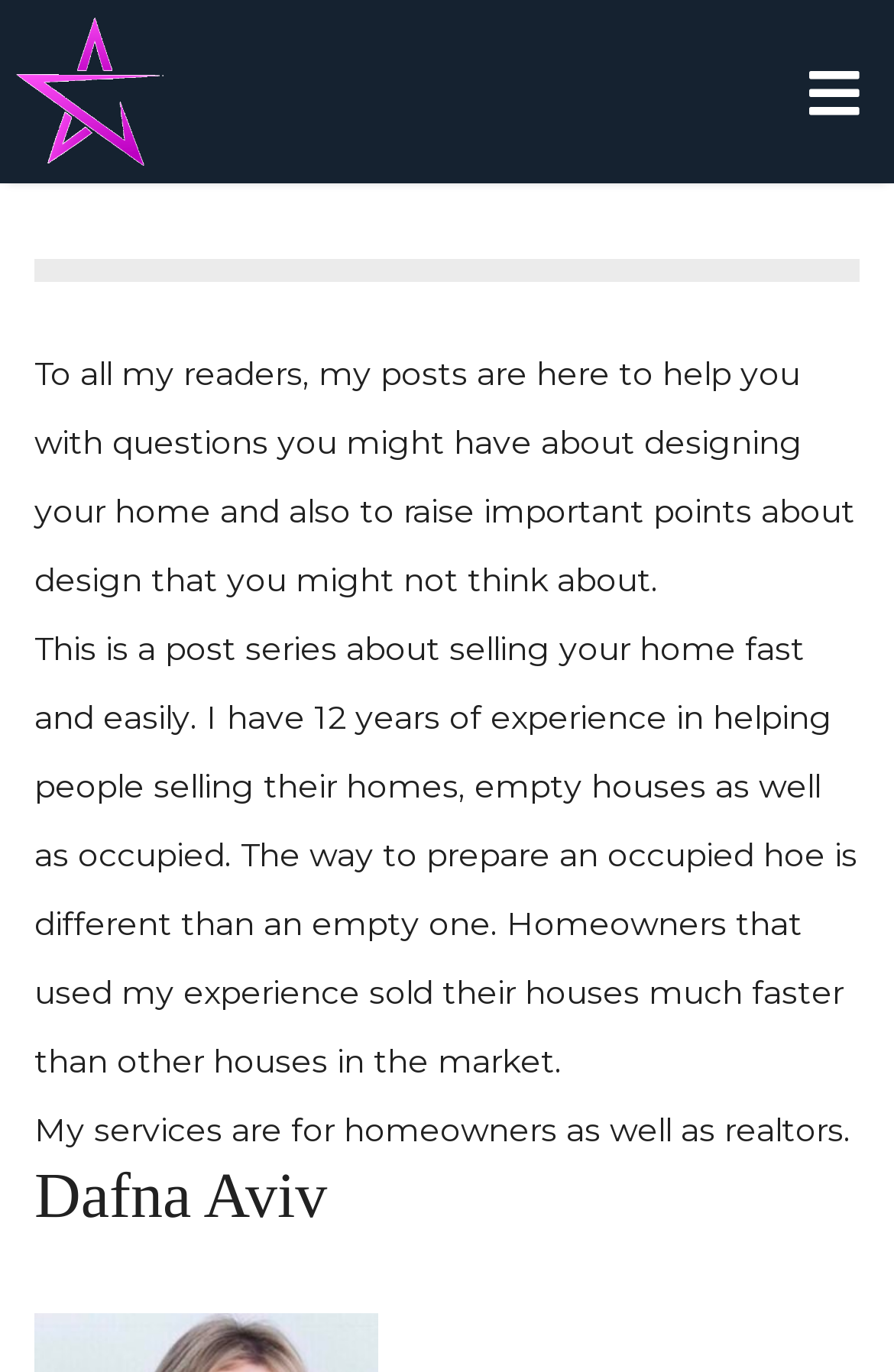Describe every aspect of the webpage in a detailed manner.

The webpage appears to be a personal blog or website belonging to Aviv Spark, a home design expert with 12 years of experience in helping people sell their homes. At the top left of the page, there is a heading with the name "Aviv Spark" accompanied by a small image, which is also a link. 

Below the heading, there is a brief introduction to the purpose of the blog, stating that the posts aim to help readers with home design questions and raise important design points. 

Following this introduction, there is a series of paragraphs discussing the author's experience in selling homes, including occupied and empty houses, and how their services can benefit both homeowners and realtors. 

At the top right of the page, there is a small icon represented by the Unicode character '\uf0c9', which is a link. 

Finally, at the bottom left of the page, there is a smaller text mentioning "Dafna Aviv", which may be an alternative name or a signature.